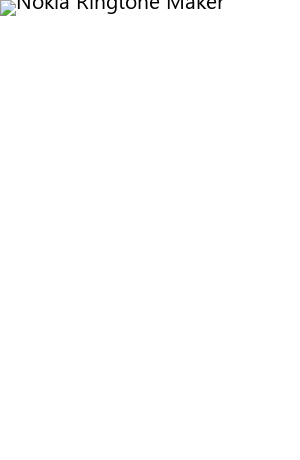Thoroughly describe the content and context of the image.

The image showcases the interface of the "Nokia Ringtone Maker," a tool designed for users to create custom ringtones. This application allows users to pick their desired song and proceed to an editing screen where they can utilize a slider to select the start and finish points of the ringtone. Additionally, users have the option to adjust the length of the ringtone and preview their creation by using a play button. If satisfied, they can save the ringtone by naming it and confirming their choice, after which it will be stored with the other ringtones on their Lumia device. The visual representation highlights the user-friendly design of the application, aimed at providing a seamless ringtone creation experience.